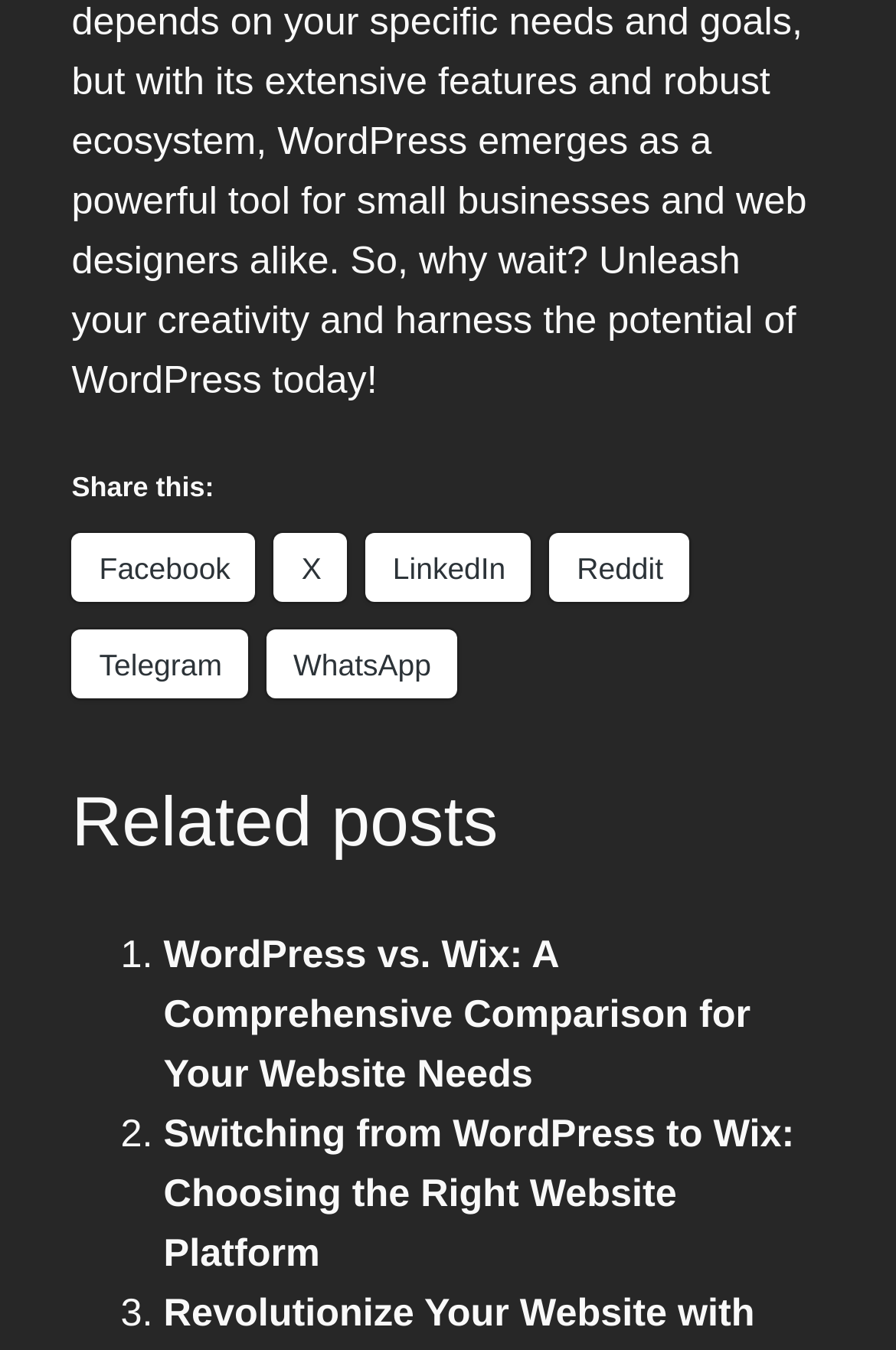Highlight the bounding box coordinates of the element that should be clicked to carry out the following instruction: "Read Switching from WordPress to Wix: Choosing the Right Website Platform". The coordinates must be given as four float numbers ranging from 0 to 1, i.e., [left, top, right, bottom].

[0.183, 0.823, 0.887, 0.944]